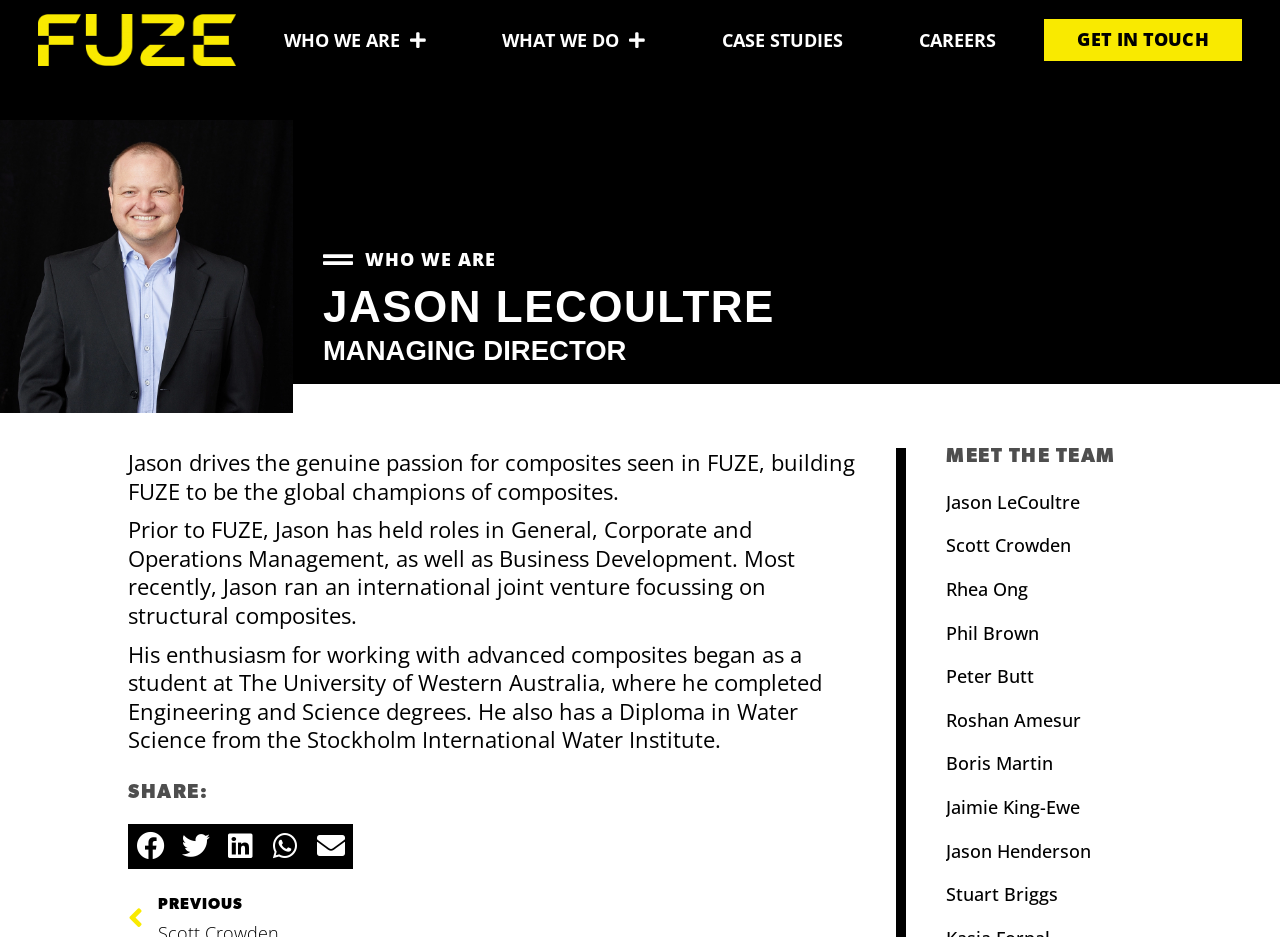Provide the bounding box coordinates of the UI element that matches the description: "The University of Western Australia".

[0.187, 0.712, 0.469, 0.744]